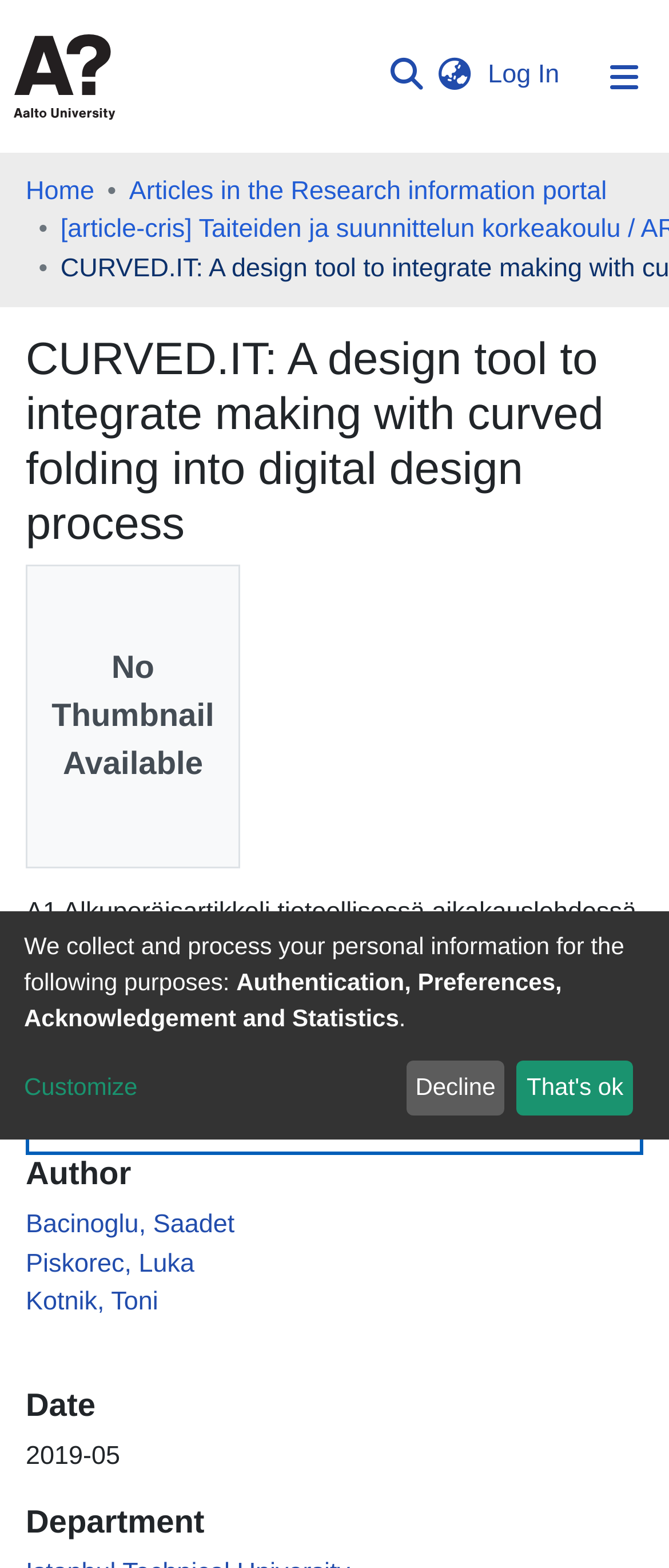Detail the various sections and features present on the webpage.

The webpage is a research article page from Aalto University, with a focus on curved folding in digital design. At the top, there is a user profile bar with links to Aalto University, a search bar, a language switch button, and a log-in button. Below this, there is a main navigation bar with links to communities and collections, a publication archive, and statistics.

The main content of the page is divided into sections. The first section has a heading that matches the title of the page, "CURVED.IT: A design tool to integrate making with curved folding into digital design process". Below this, there is a static text "No Thumbnail Available", indicating that there is no image available for the publication.

The next section has a static text describing the publication, "A1 Alkuperäisartikkeli tieteellisessä aikakauslehdessä", which is Finnish for "Original article in a scientific journal". This is followed by a static text explaining that the publication is imported from Aalto University's research portal. There are also links to view the publication in the research portal, view or open the full text file, and access other related links.

The author section lists three authors, Bacinoglu, Saadet, Piskorec, Luka, and Kotnik, Toni, with links to their profiles. The date section shows the publication date as May 2019. The department section is located at the bottom of the page.

On the right side of the page, there is a notice about collecting and processing personal information for authentication, preferences, acknowledgement, and statistics. There is also a link to customize these settings and buttons to decline or accept these terms.

Overall, the page is well-organized, with clear headings and concise text, making it easy to navigate and find relevant information about the research article.